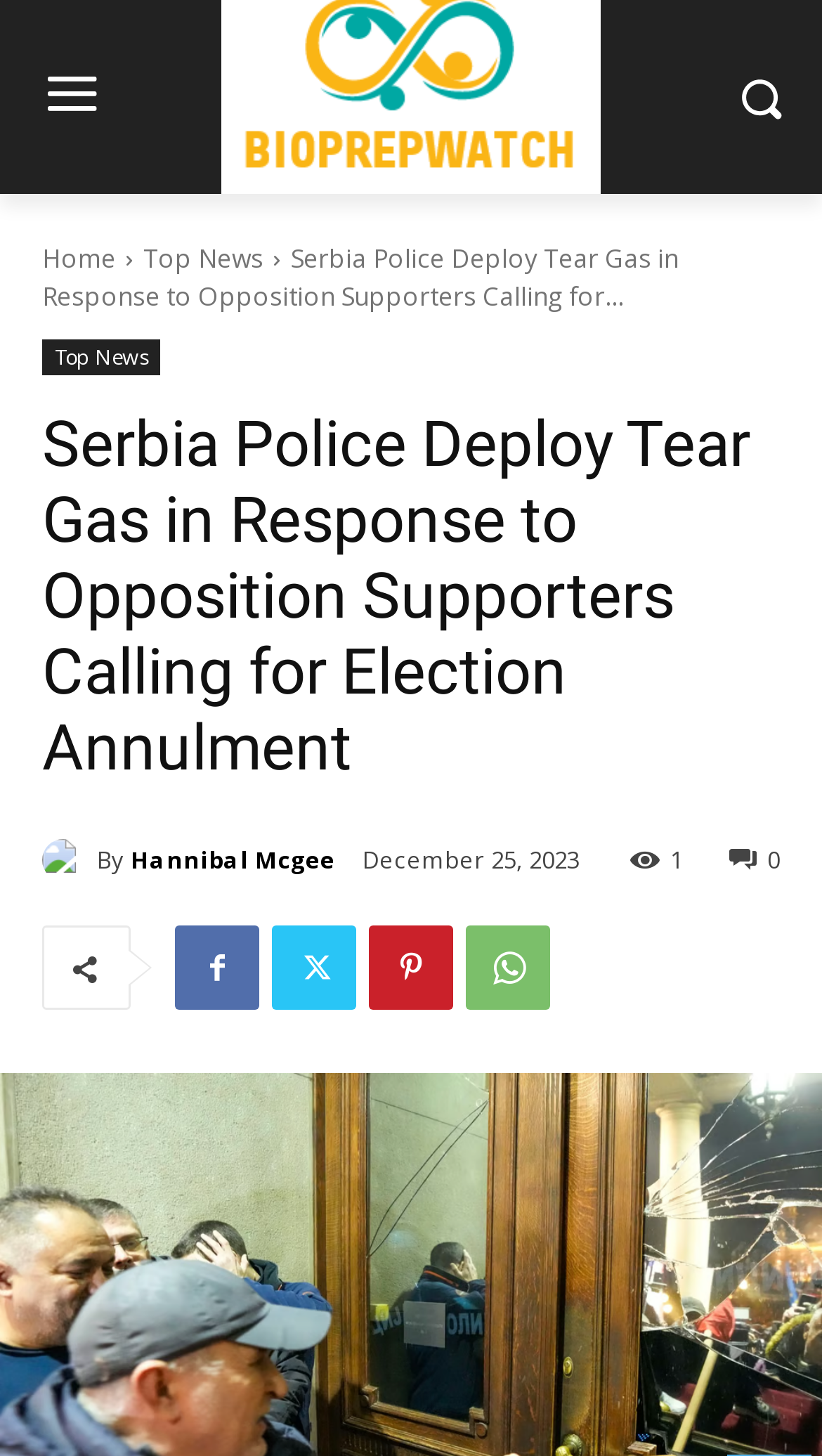Can you show the bounding box coordinates of the region to click on to complete the task described in the instruction: "View the author profile"?

[0.051, 0.576, 0.118, 0.605]